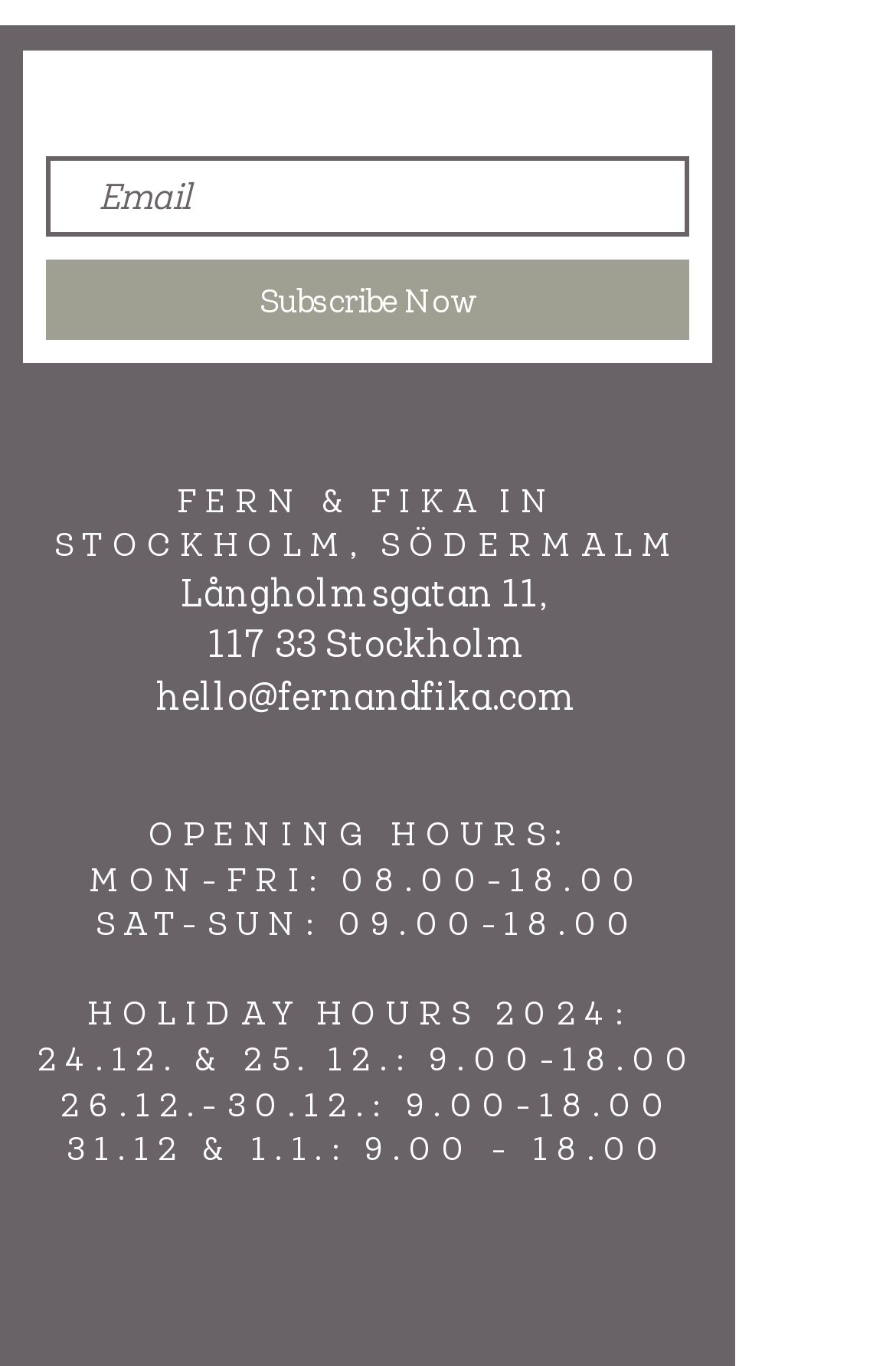Please identify the bounding box coordinates of the clickable region that I should interact with to perform the following instruction: "Explore Artificial Intelligence". The coordinates should be expressed as four float numbers between 0 and 1, i.e., [left, top, right, bottom].

None